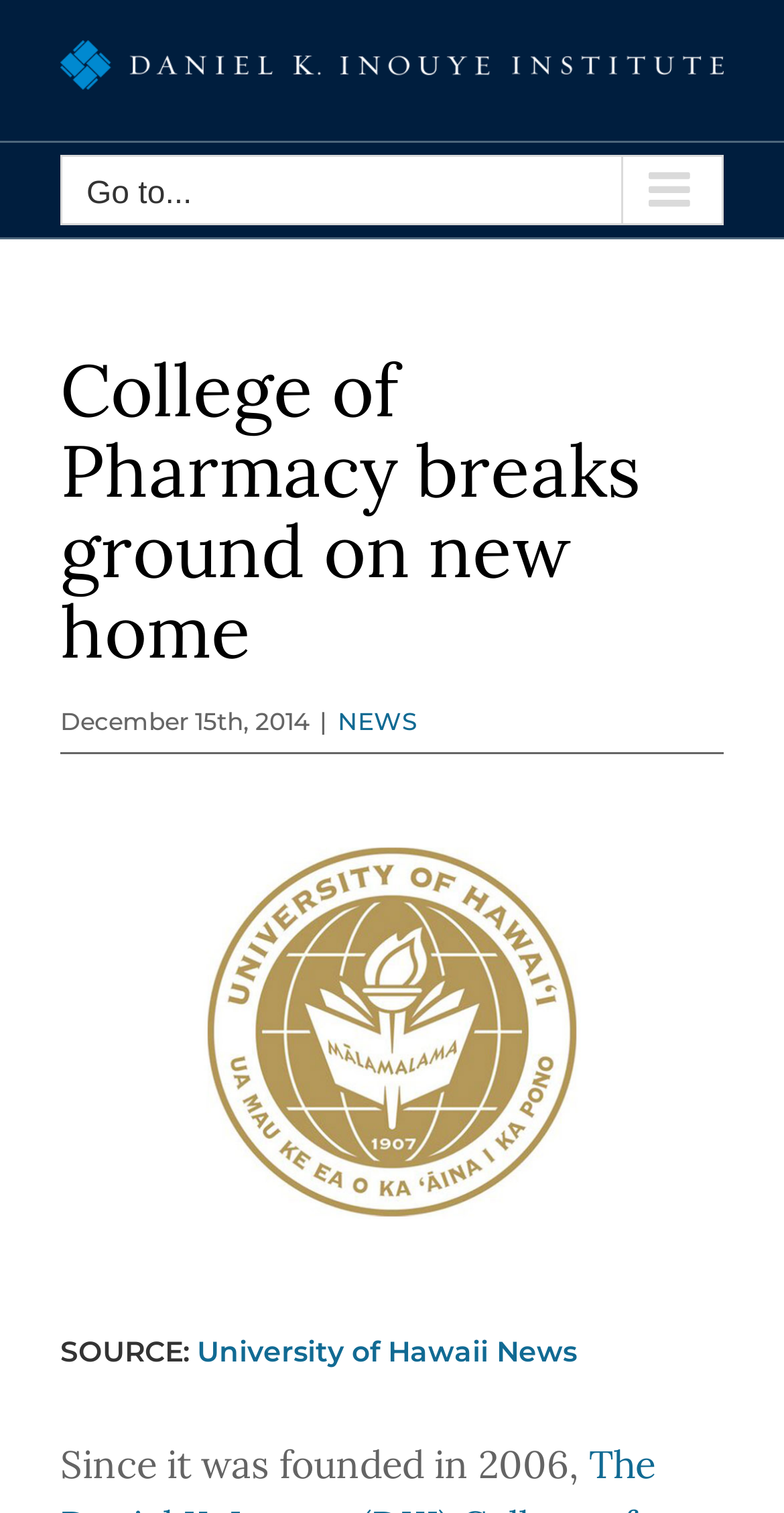Predict the bounding box coordinates for the UI element described as: "alt="Daniel K. Inouye Institute Logo"". The coordinates should be four float numbers between 0 and 1, presented as [left, top, right, bottom].

[0.077, 0.027, 0.923, 0.067]